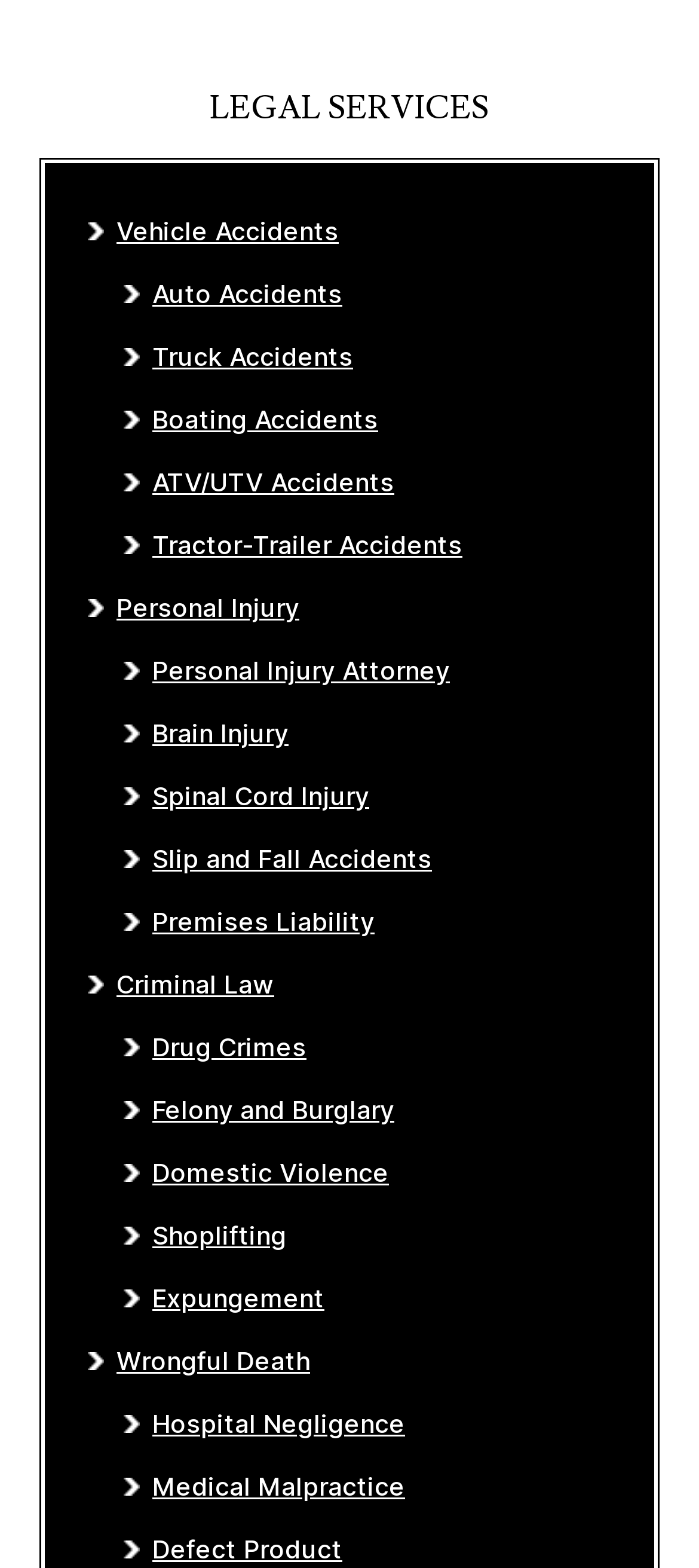Specify the bounding box coordinates of the element's area that should be clicked to execute the given instruction: "Contact US". The coordinates should be four float numbers between 0 and 1, i.e., [left, top, right, bottom].

None